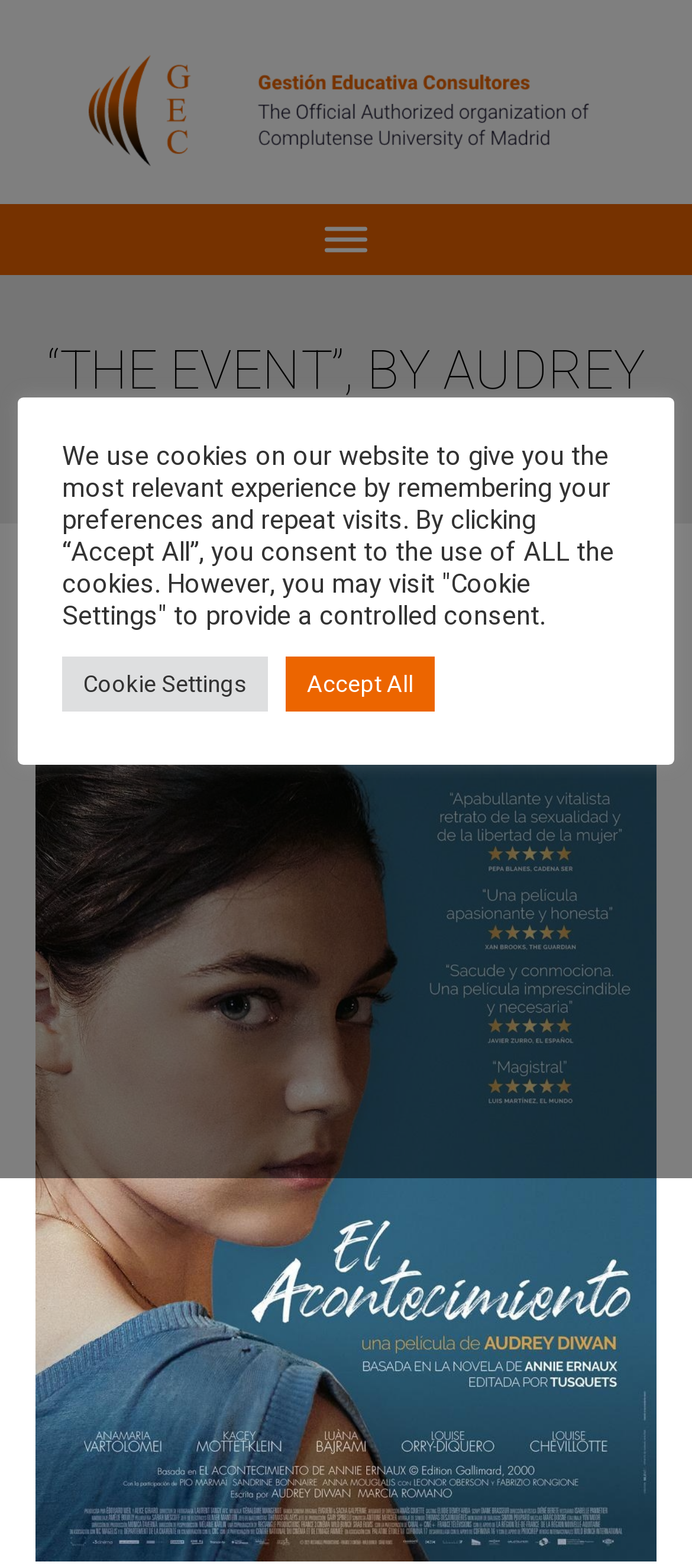What is the date of the event?
Based on the image, answer the question with as much detail as possible.

I found the date of the event by looking at the heading element on the webpage, which contains the text 'May 11, 2022'.